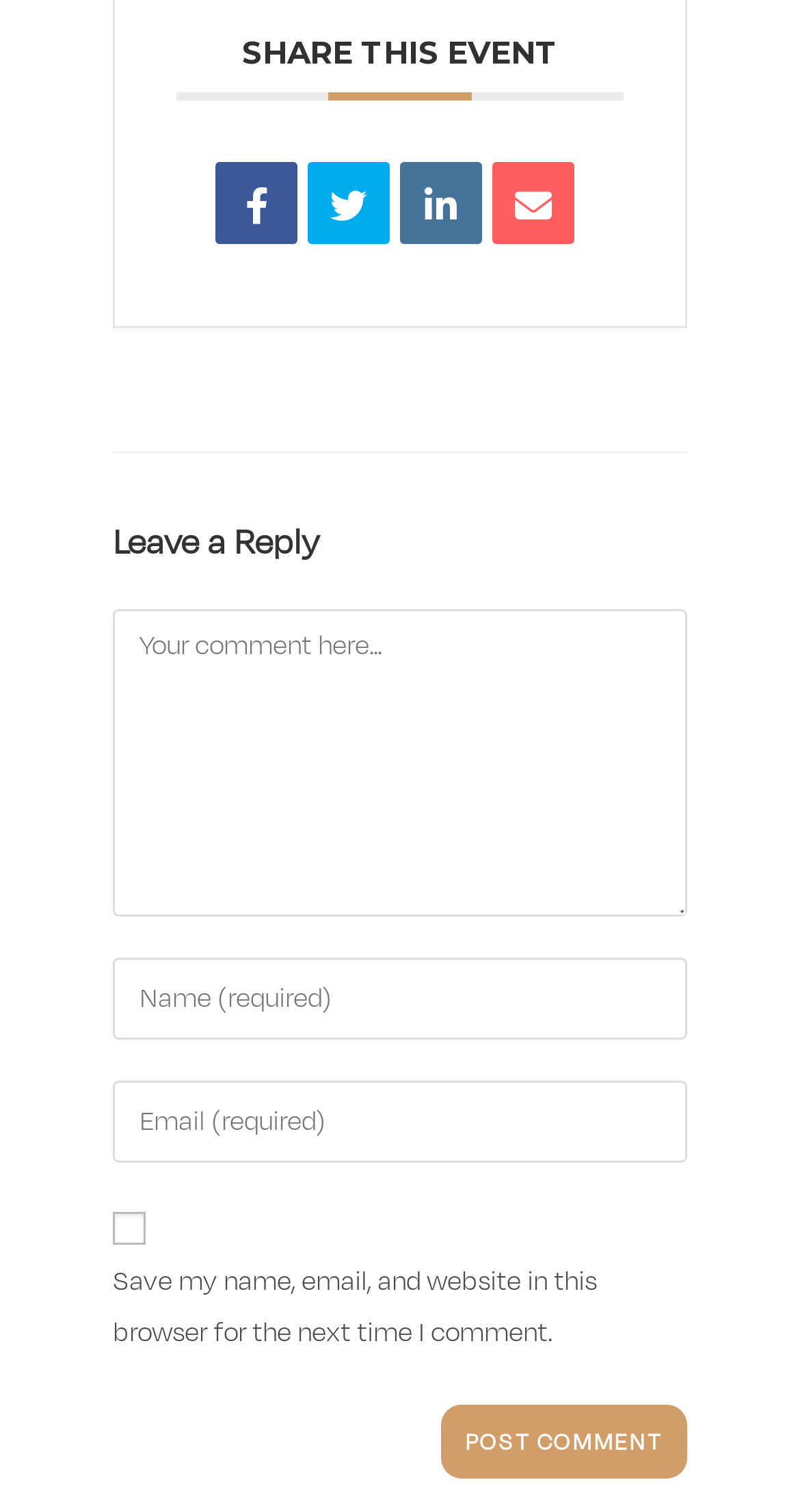What is the text on the 'Post Comment' button?
Please provide a single word or phrase answer based on the image.

POST COMMENT